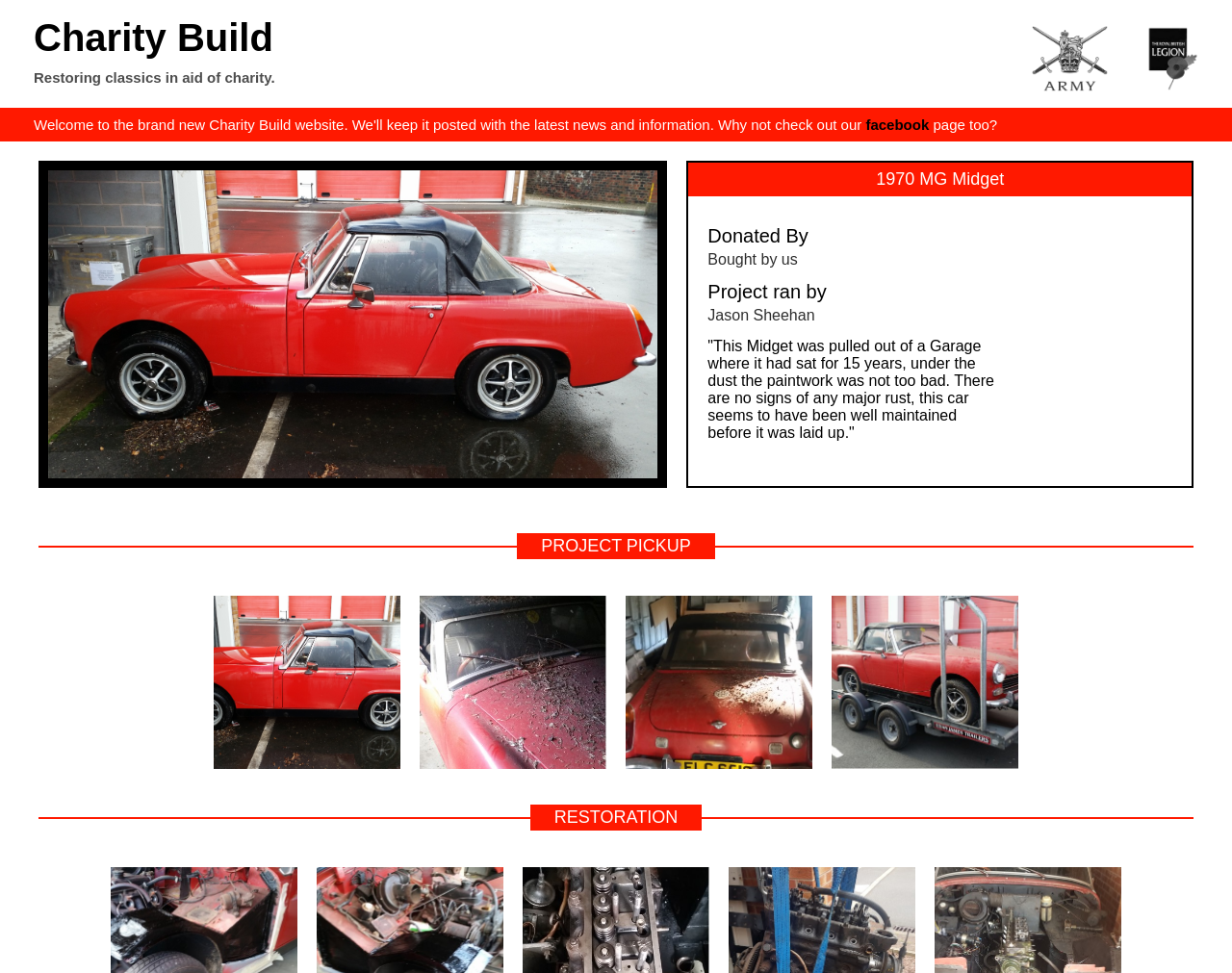What is the charity project about?
Can you offer a detailed and complete answer to this question?

Based on the webpage, it appears that the charity project is about restoring classic cars, as evidenced by the heading 'Charity Build' and the description of the 1970 MG Midget project.